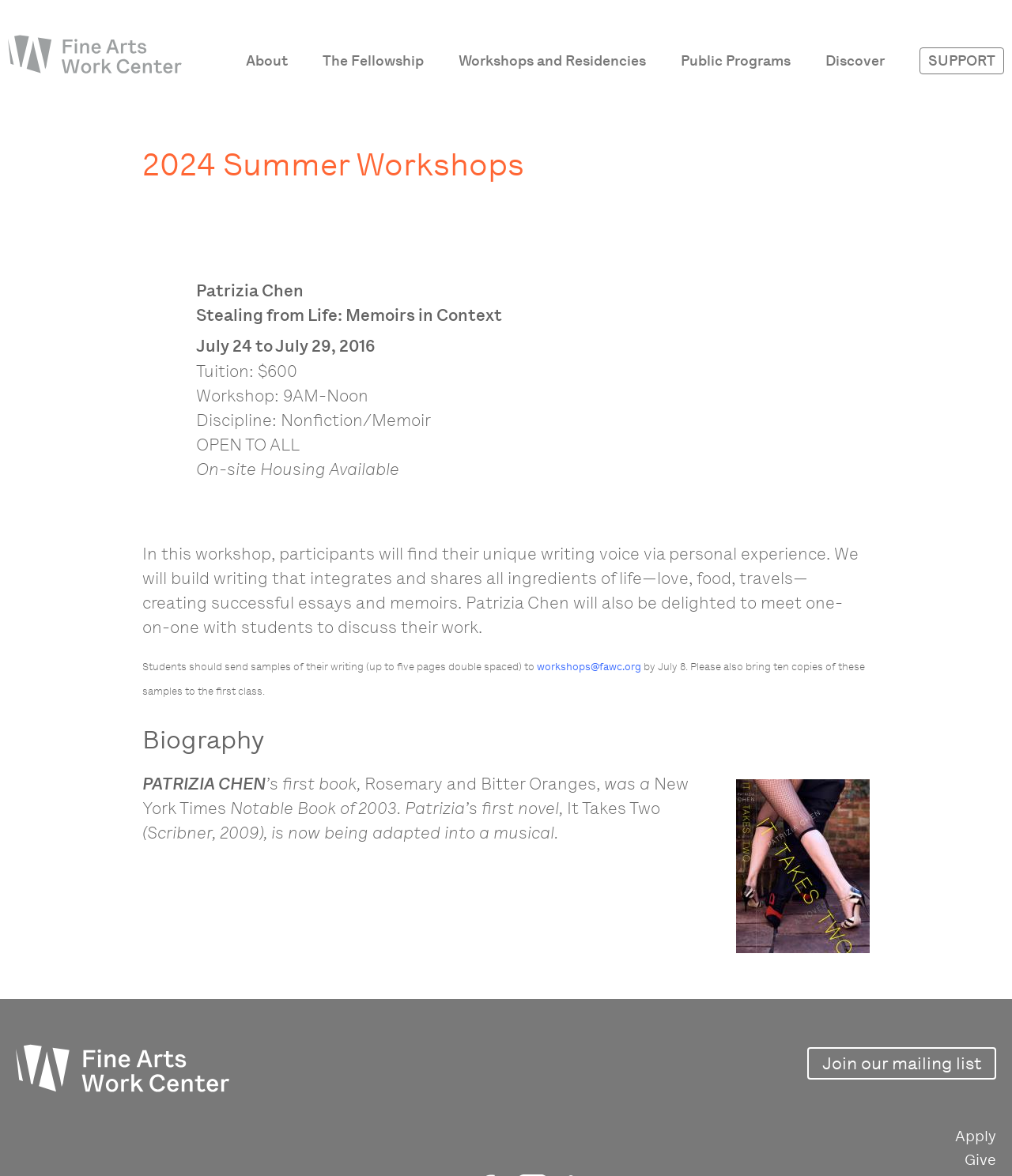Kindly determine the bounding box coordinates for the clickable area to achieve the given instruction: "Click About link".

[0.243, 0.044, 0.284, 0.06]